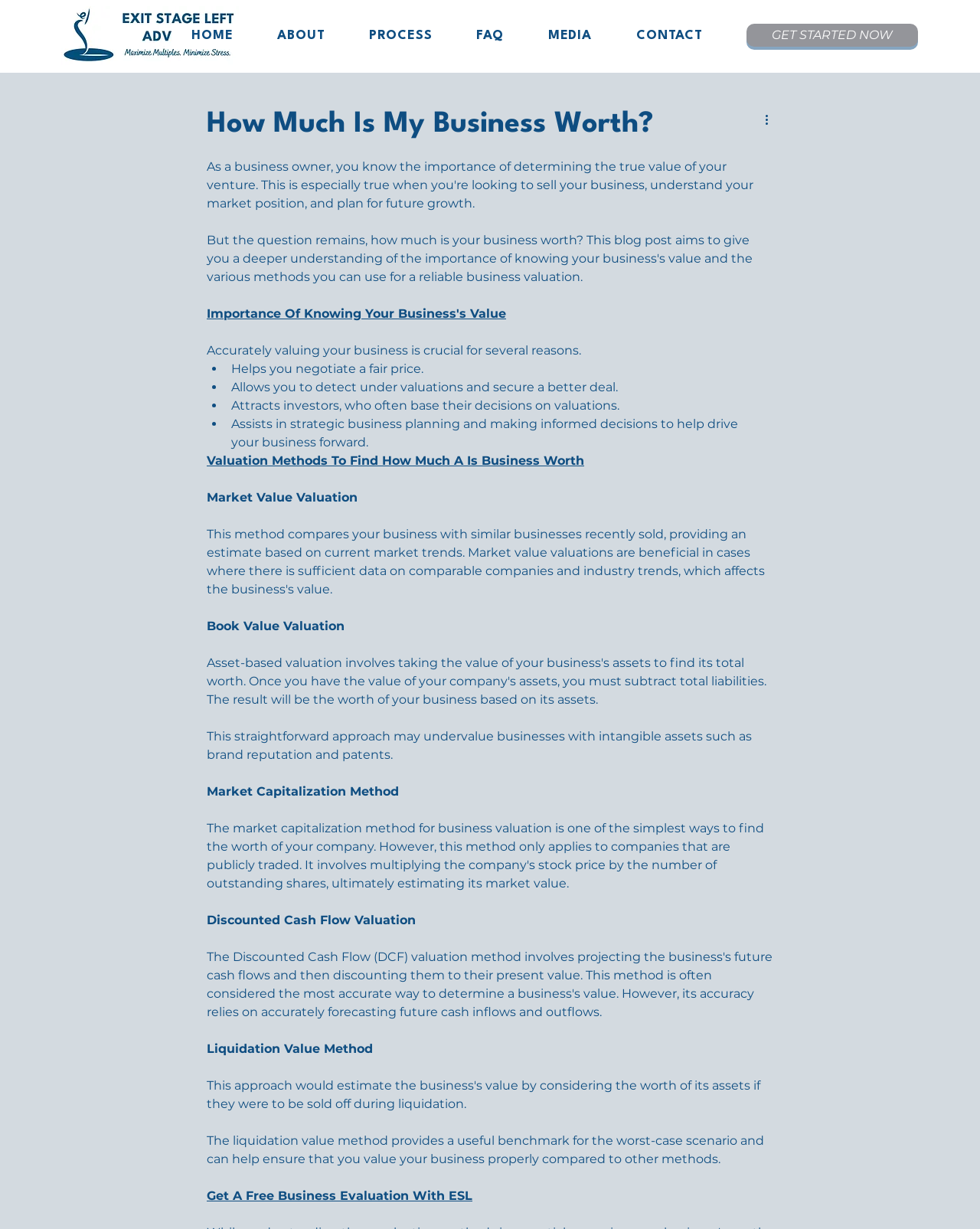Locate the UI element that matches the description aria-label="More actions" in the webpage screenshot. Return the bounding box coordinates in the format (top-left x, top-left y, bottom-right x, bottom-right y), with values ranging from 0 to 1.

[0.778, 0.09, 0.797, 0.105]